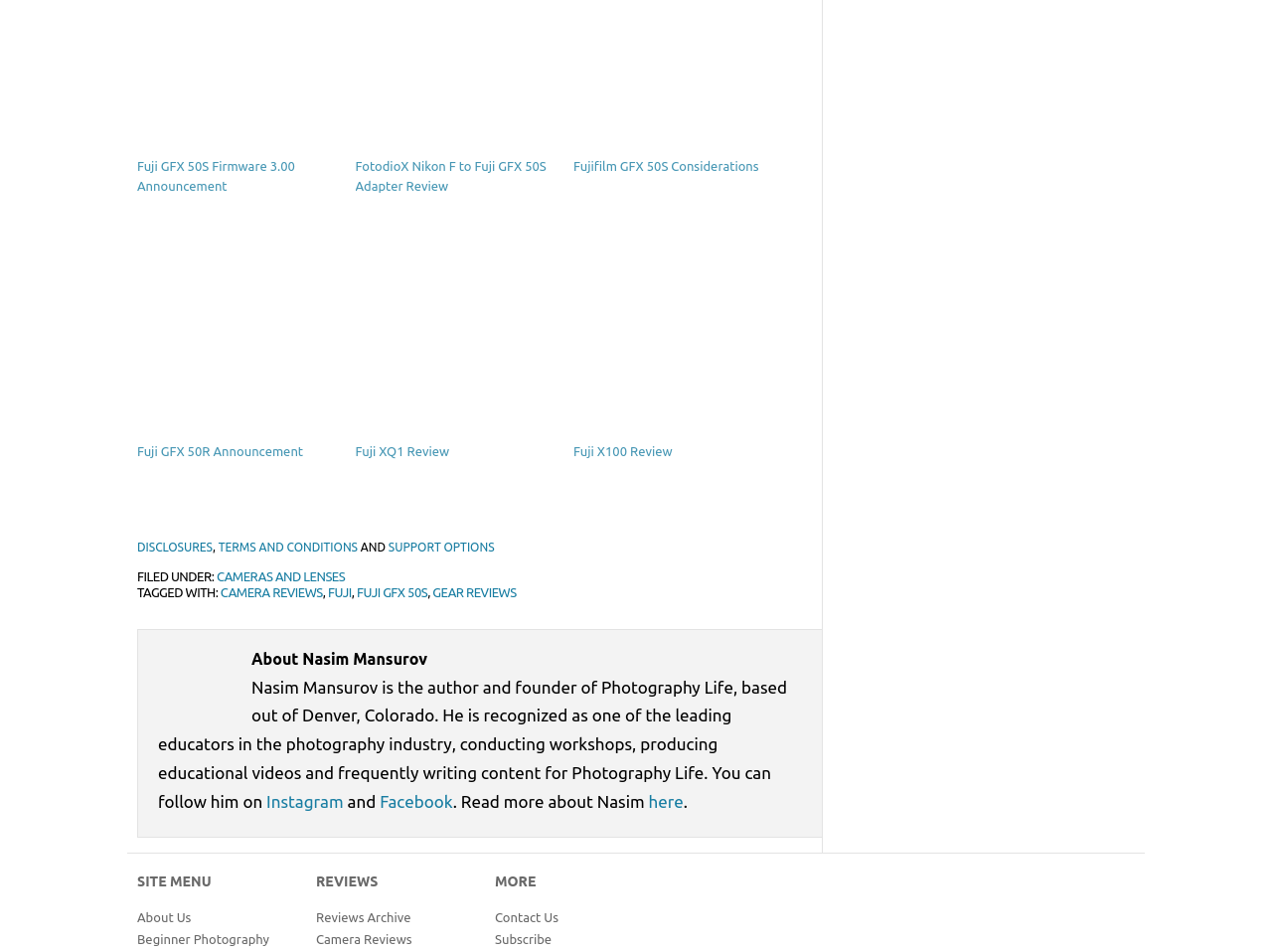What is the social media platform mentioned in the 'About Nasim Mansurov' section?
Using the visual information, respond with a single word or phrase.

Instagram